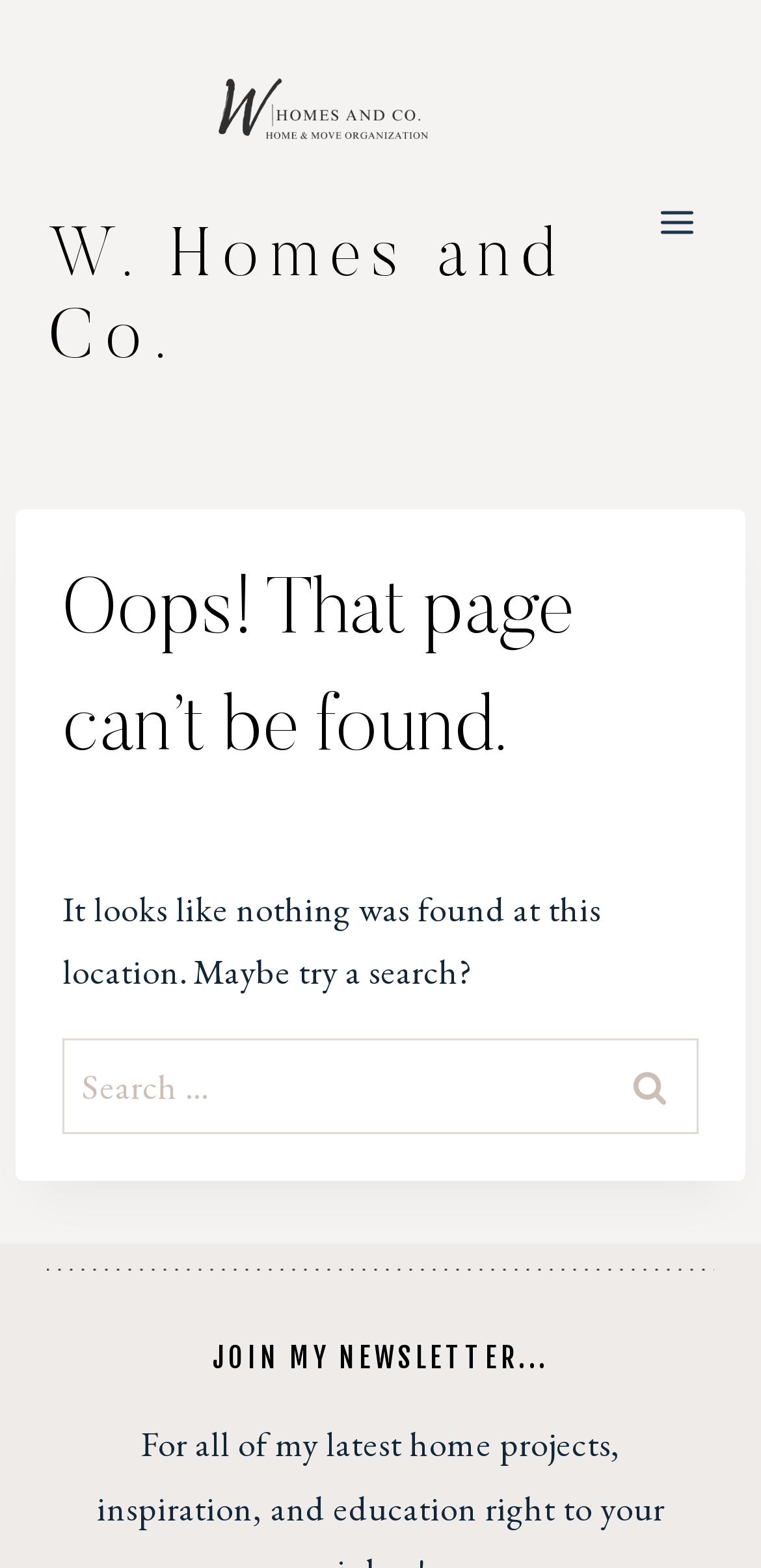Provide a thorough description of this webpage.

The webpage displays a "Page not found" error message. At the top left, there is a link to "W. Homes and Co." accompanied by an image with the same name, which is positioned to the right of the link. To the right of the image, there is a button to "Open menu". 

Below these elements, the main content area begins. It contains a header section with a prominent heading that reads "Oops! That page can’t be found." Below this heading, there is a paragraph of text explaining that nothing was found at the current location and suggesting a search. 

Underneath the explanatory text, there is a search bar with a label "Search for:" and a text input field. A "Search" button is located to the right of the search bar. The button contains the text "SEARCH". 

At the bottom of the page, there is a heading that reads "JOIN MY NEWSLETTER...".